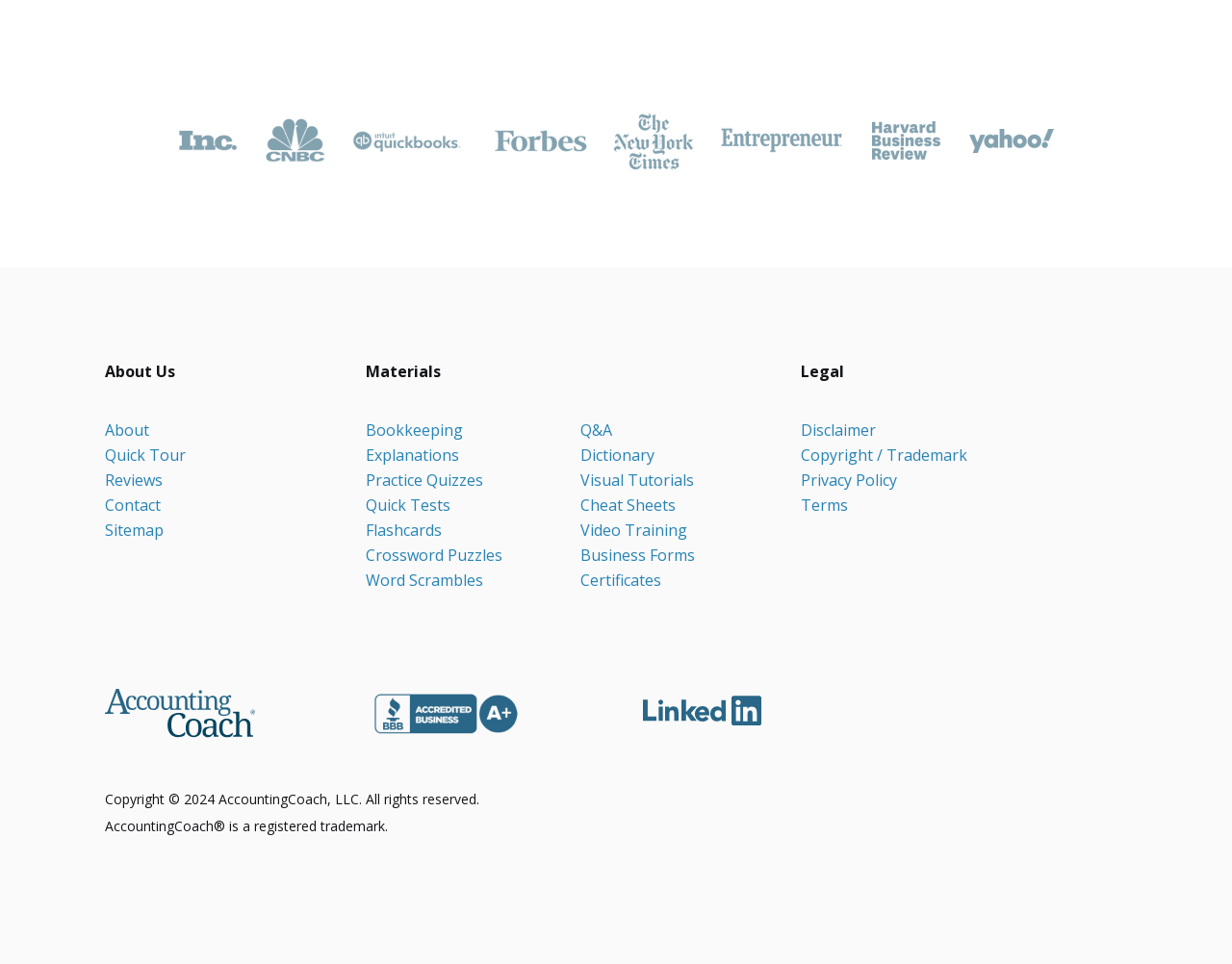Find the bounding box coordinates for the HTML element described as: "Copyright / Trademark". The coordinates should consist of four float values between 0 and 1, i.e., [left, top, right, bottom].

[0.65, 0.459, 0.785, 0.485]